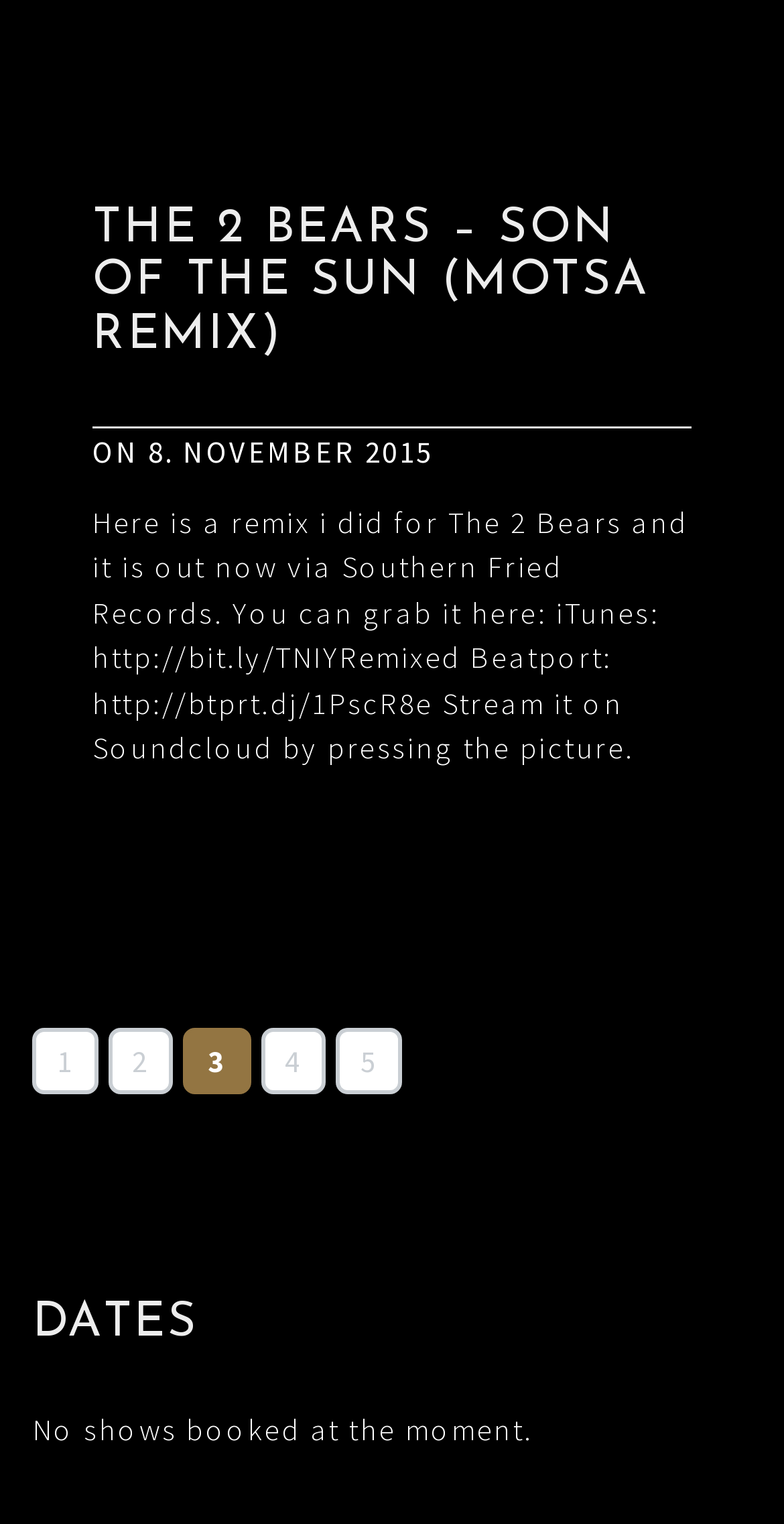Answer the question in one word or a short phrase:
What is the title of the remix?

SON OF THE SUN (MOTSA REMIX)